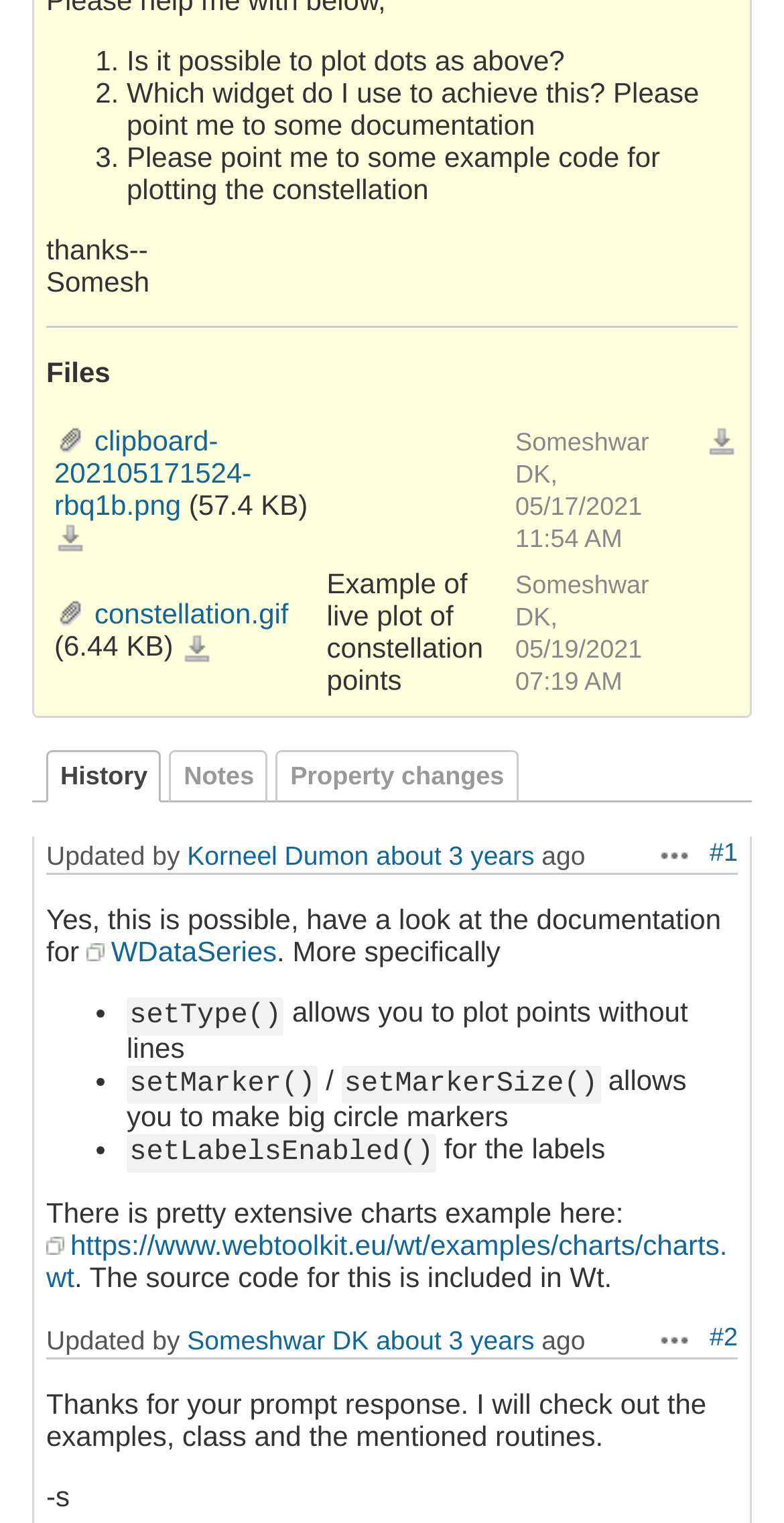Please determine the bounding box coordinates of the element to click in order to execute the following instruction: "Visit WDataSeries documentation". The coordinates should be four float numbers between 0 and 1, specified as [left, top, right, bottom].

[0.111, 0.614, 0.353, 0.635]